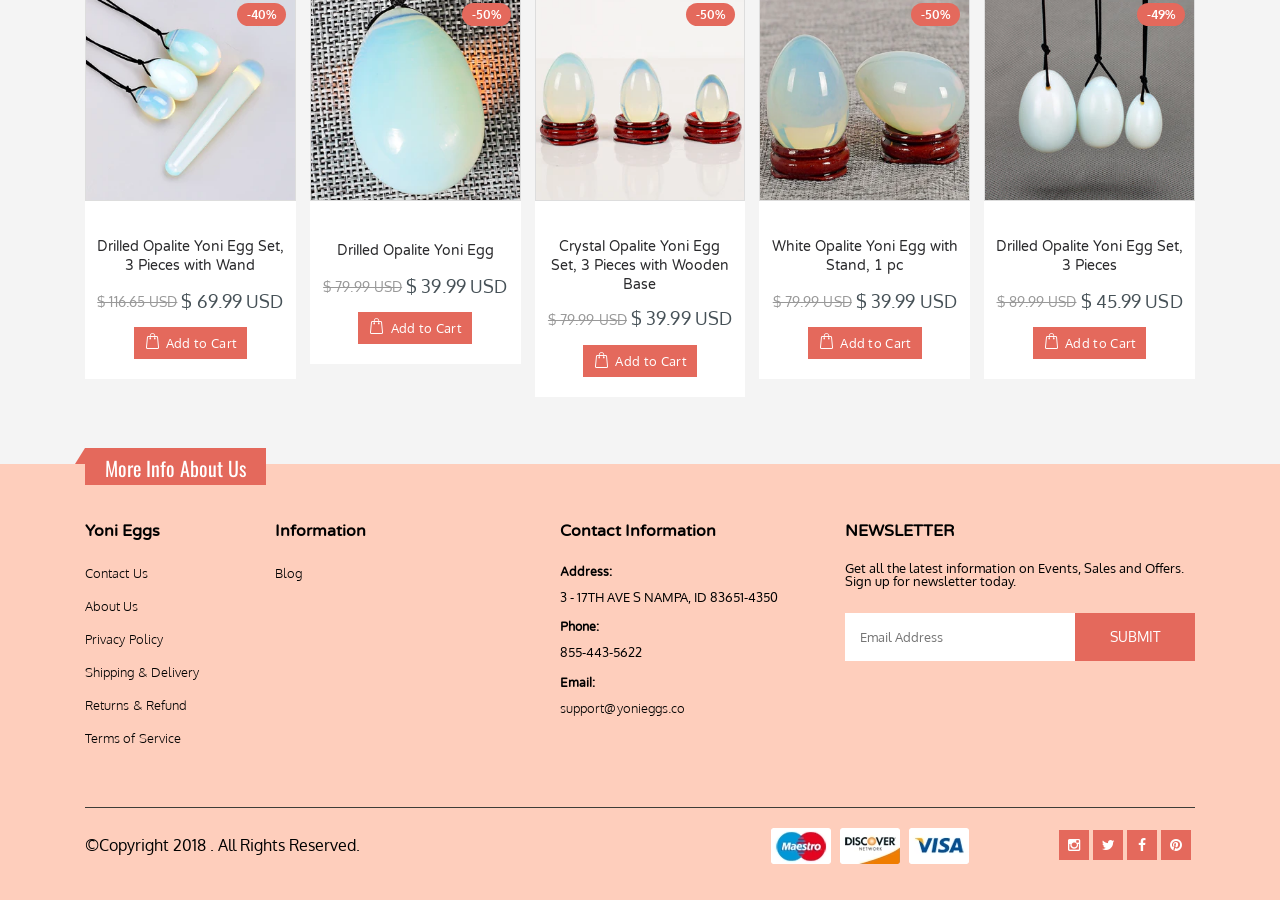Identify the bounding box coordinates of the clickable region to carry out the given instruction: "Click the 'Add to Cart' button for Drilled Opalite Yoni Egg Set".

[0.104, 0.363, 0.193, 0.398]